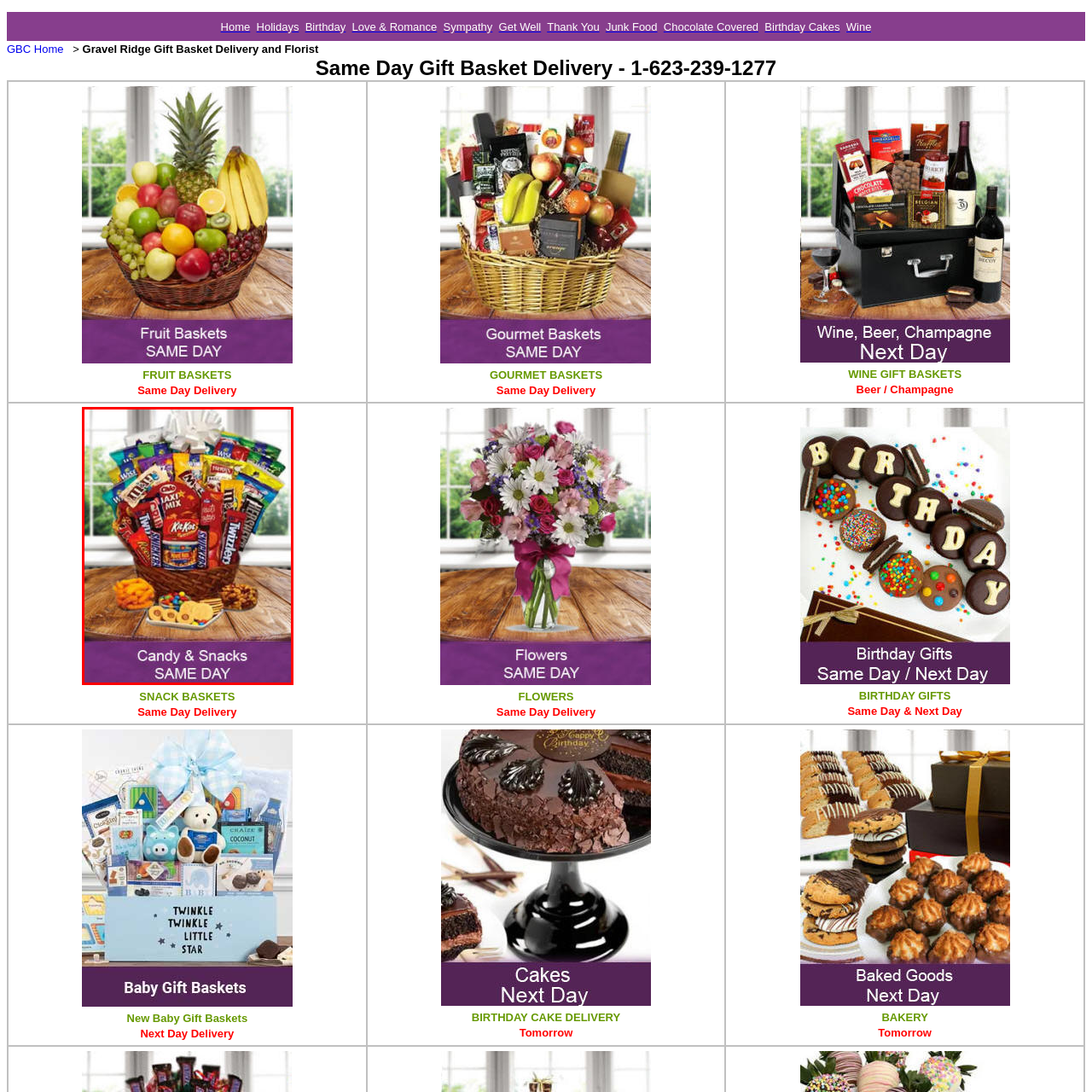Offer an in-depth description of the picture located within the red frame.

The image showcases a vibrant and festive gift basket filled with an assortment of candy and snacks, perfect for any occasion. Nestled in a woven basket are popular treats such as M&M’s, Skittles, Snickers, Twix, Hershey's bars, and Kit Kats, along with various crunchy snacks like pretzels and mixed nuts. The basket is adorned with a cheerful bow on top, adding a special touch for gifting. A caption below the image emphasizes "Candy & Snacks" along with the remarkable note that these items can be delivered on the same day, making it an ideal choice for spontaneous celebrations or surprises. The backdrop features soft natural light filtering through windows, enhancing the inviting appearance of the basket.